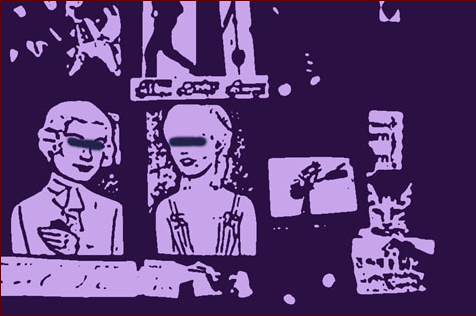Offer a meticulous description of the image.

The image features a collage with a striking artistic style, predominantly using shades of purple and dark tones. Central to the composition, two figures are depicted: a man on the left, characterized by a suit and a formal demeanor, and a woman on the right, who appears to be in casual attire. Both figures are illustrated with obscured facial features, lending a sense of anonymity and intrigue to the artwork. 

Surrounding them are various images and illustrations, including what seems to be a detailed graphical representation on the bottom right, possibly an animal. The overall arrangement creates a layered effect, suggesting a narrative or theme that aligns with the title "The Girl Who Chased the Boys" by Elizabeth Ellen, hinting at exploration of relationships or societal expectations. The image complements the literary work's title and theme, providing a visual backdrop that evokes curiosity and engagement.